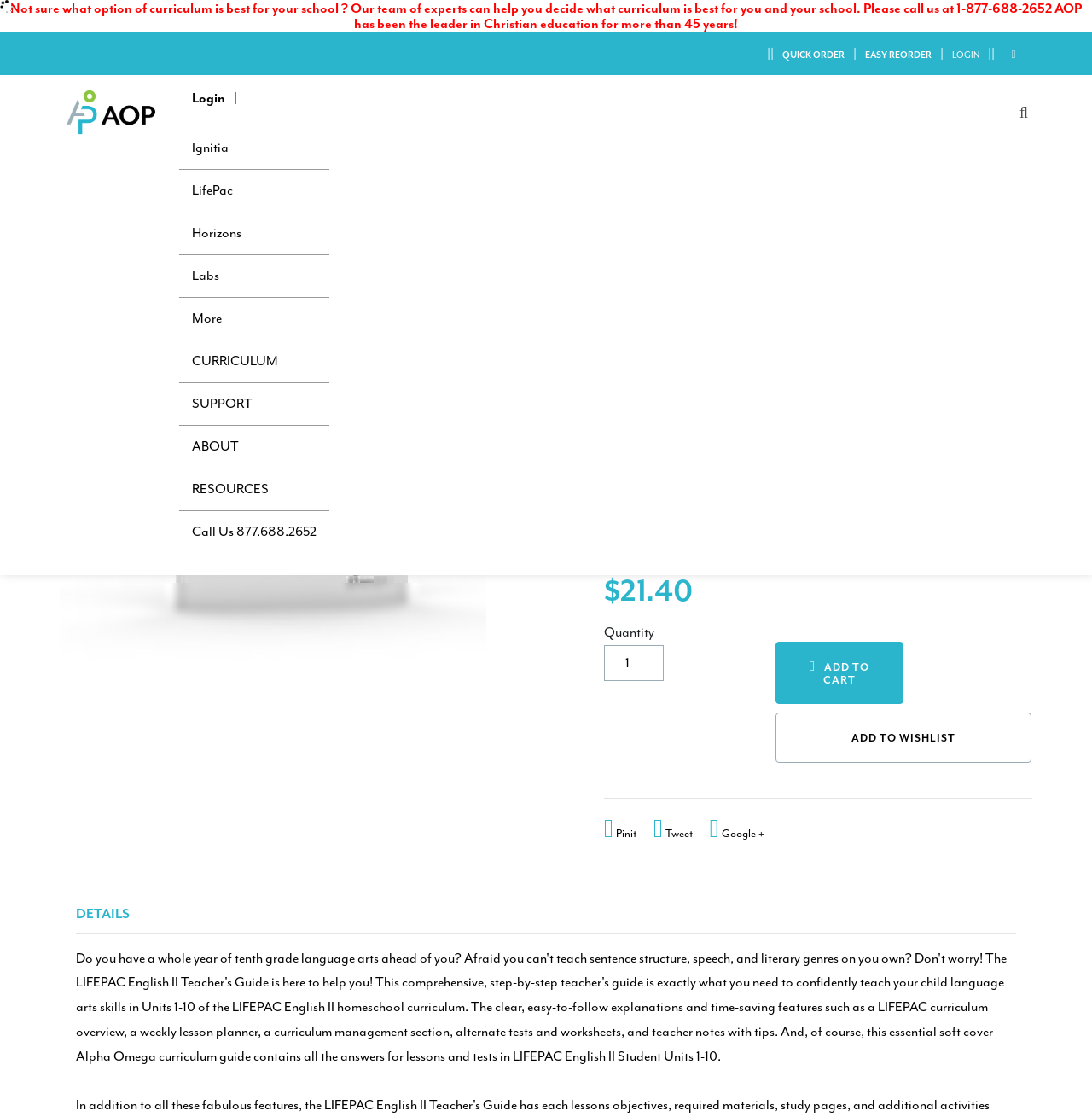Determine the bounding box coordinates of the region to click in order to accomplish the following instruction: "pin it". Provide the coordinates as four float numbers between 0 and 1, specifically [left, top, right, bottom].

[0.553, 0.723, 0.602, 0.764]